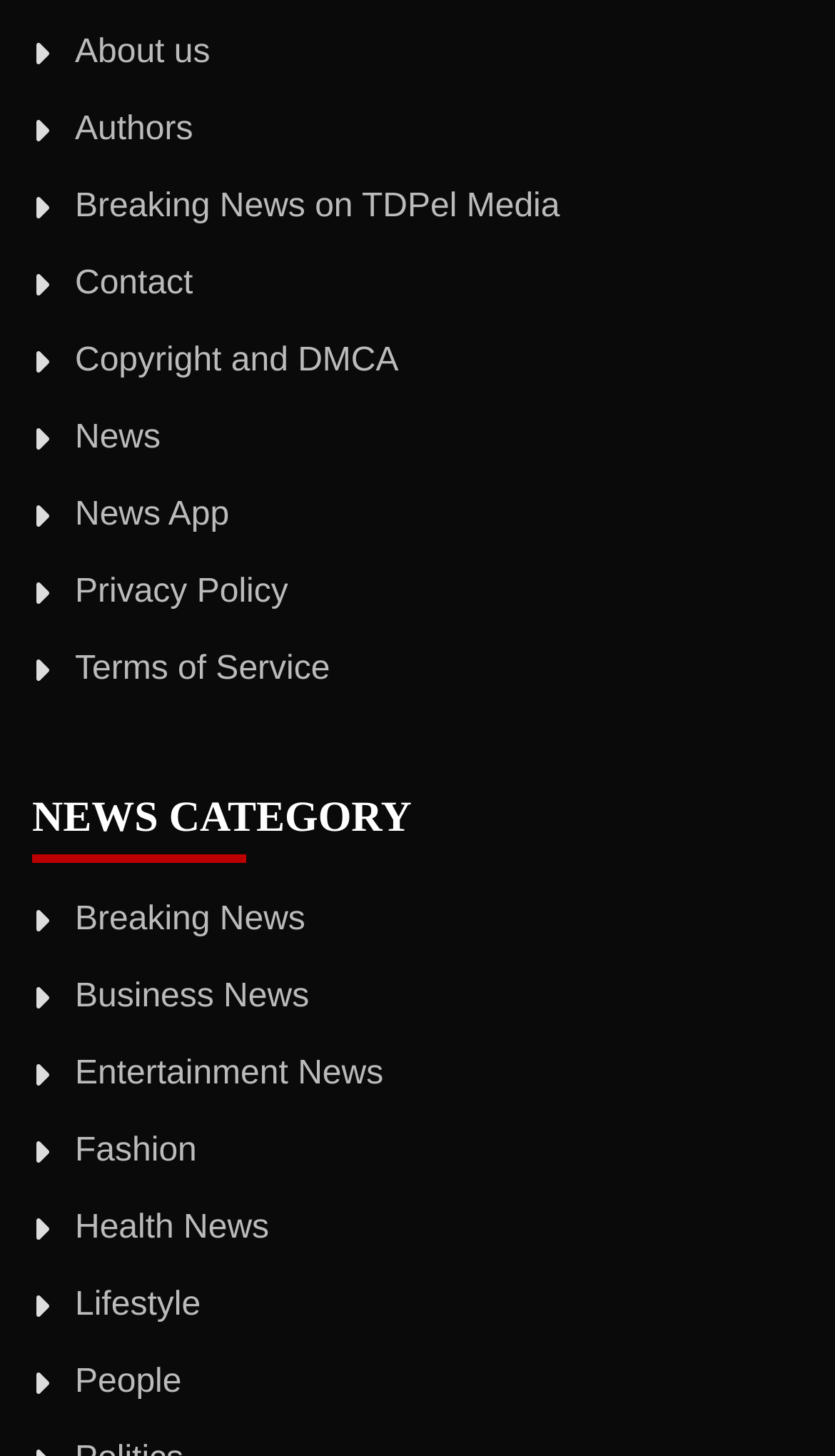Please identify the coordinates of the bounding box that should be clicked to fulfill this instruction: "go to about us page".

[0.09, 0.024, 0.252, 0.049]